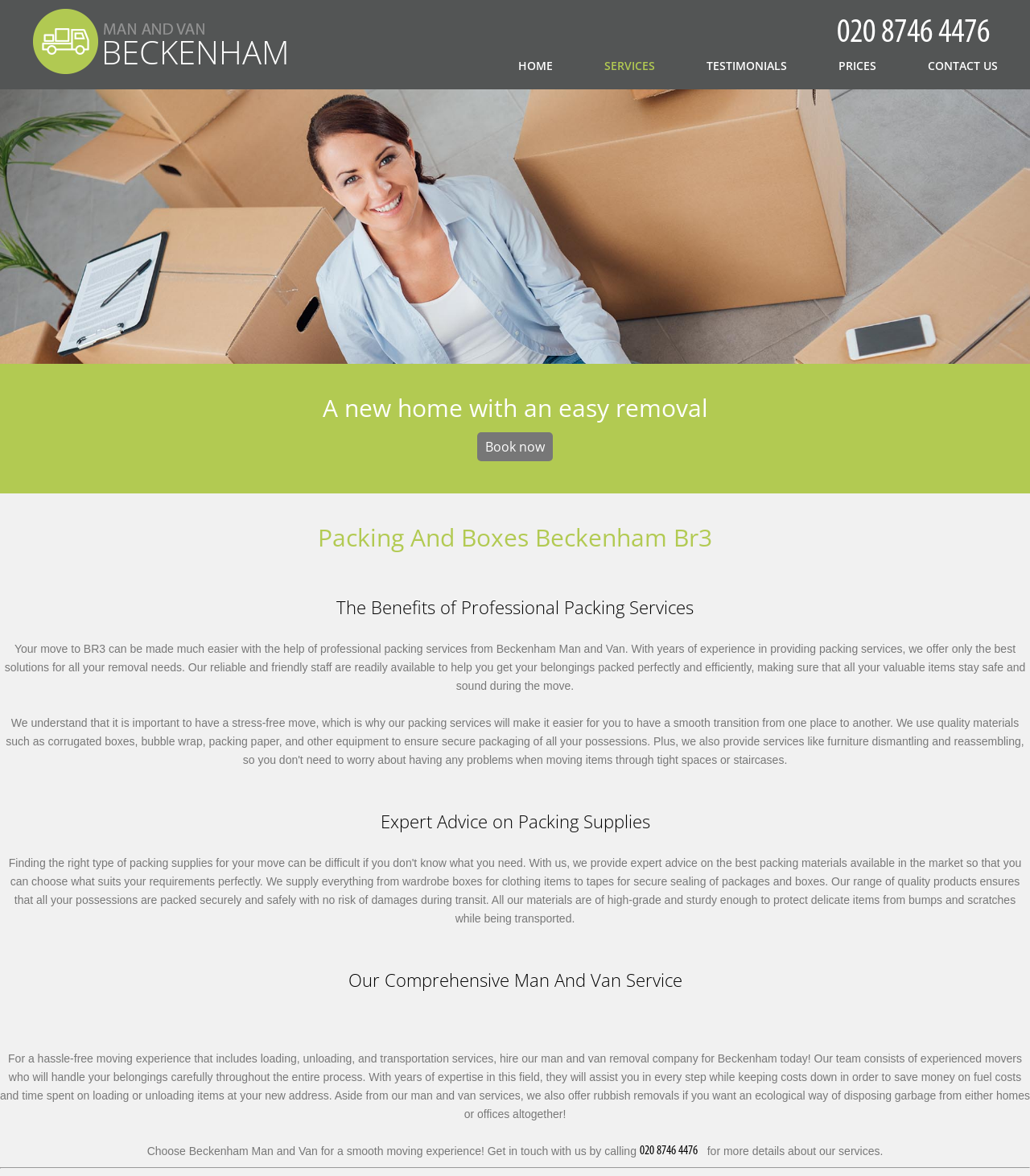Using the description "parent_node: HOME", locate and provide the bounding box of the UI element.

[0.031, 0.007, 0.285, 0.069]